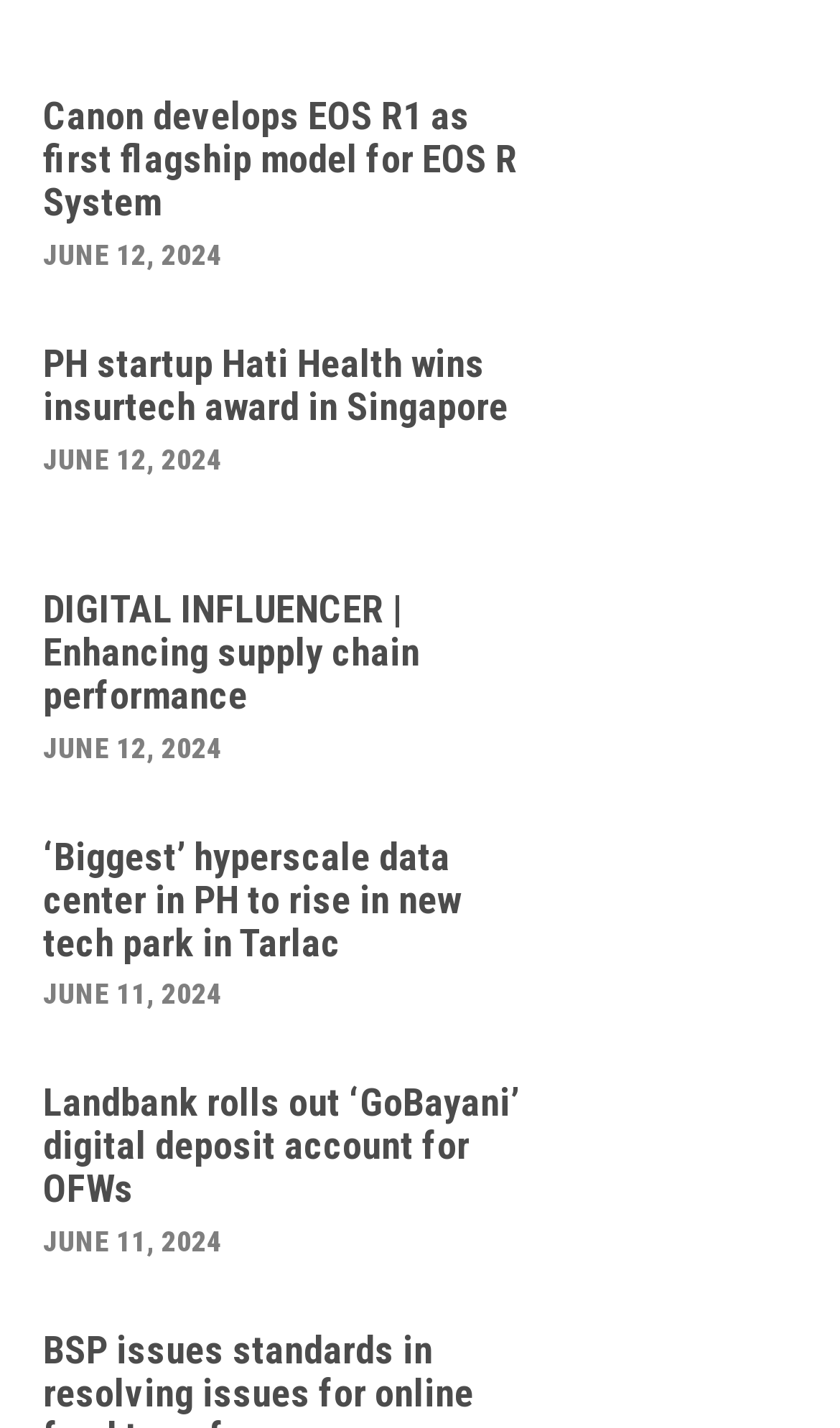Pinpoint the bounding box coordinates of the element that must be clicked to accomplish the following instruction: "View Emma Hackett Design". The coordinates should be in the format of four float numbers between 0 and 1, i.e., [left, top, right, bottom].

None